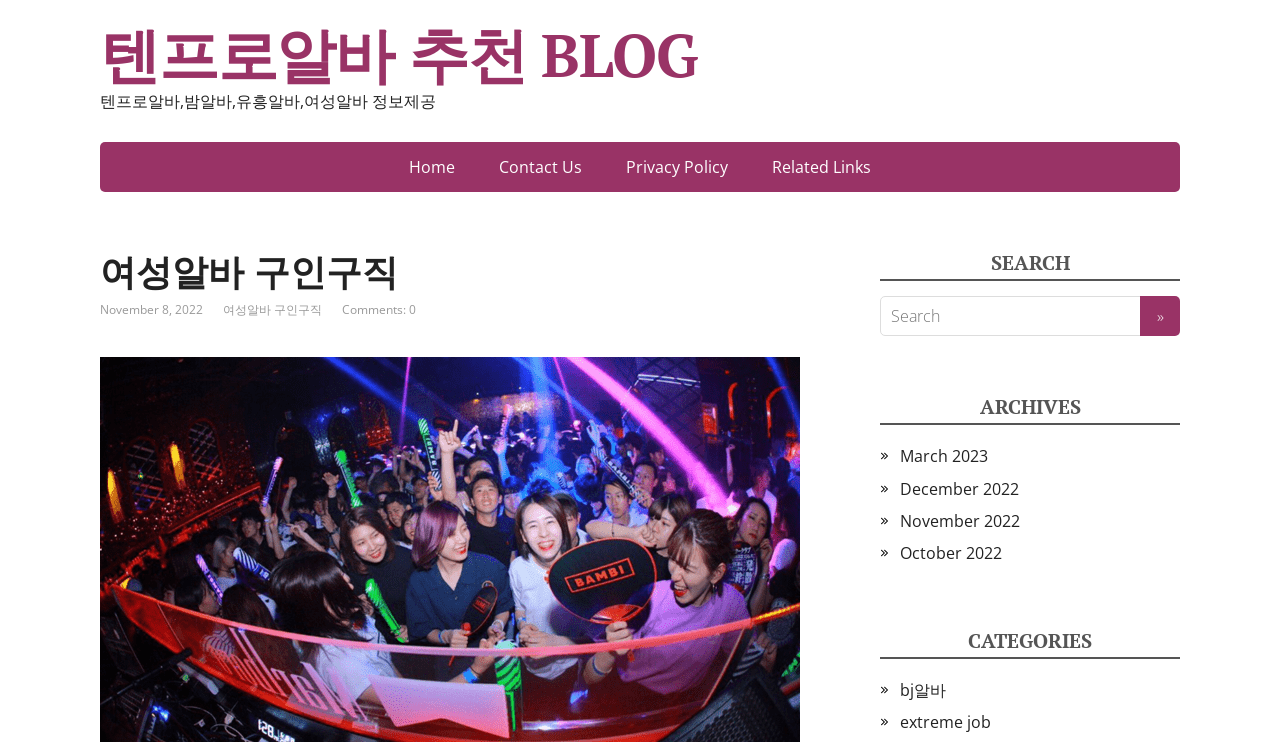Locate the bounding box coordinates of the area to click to fulfill this instruction: "go to home page". The bounding box should be presented as four float numbers between 0 and 1, in the order [left, top, right, bottom].

[0.304, 0.192, 0.371, 0.259]